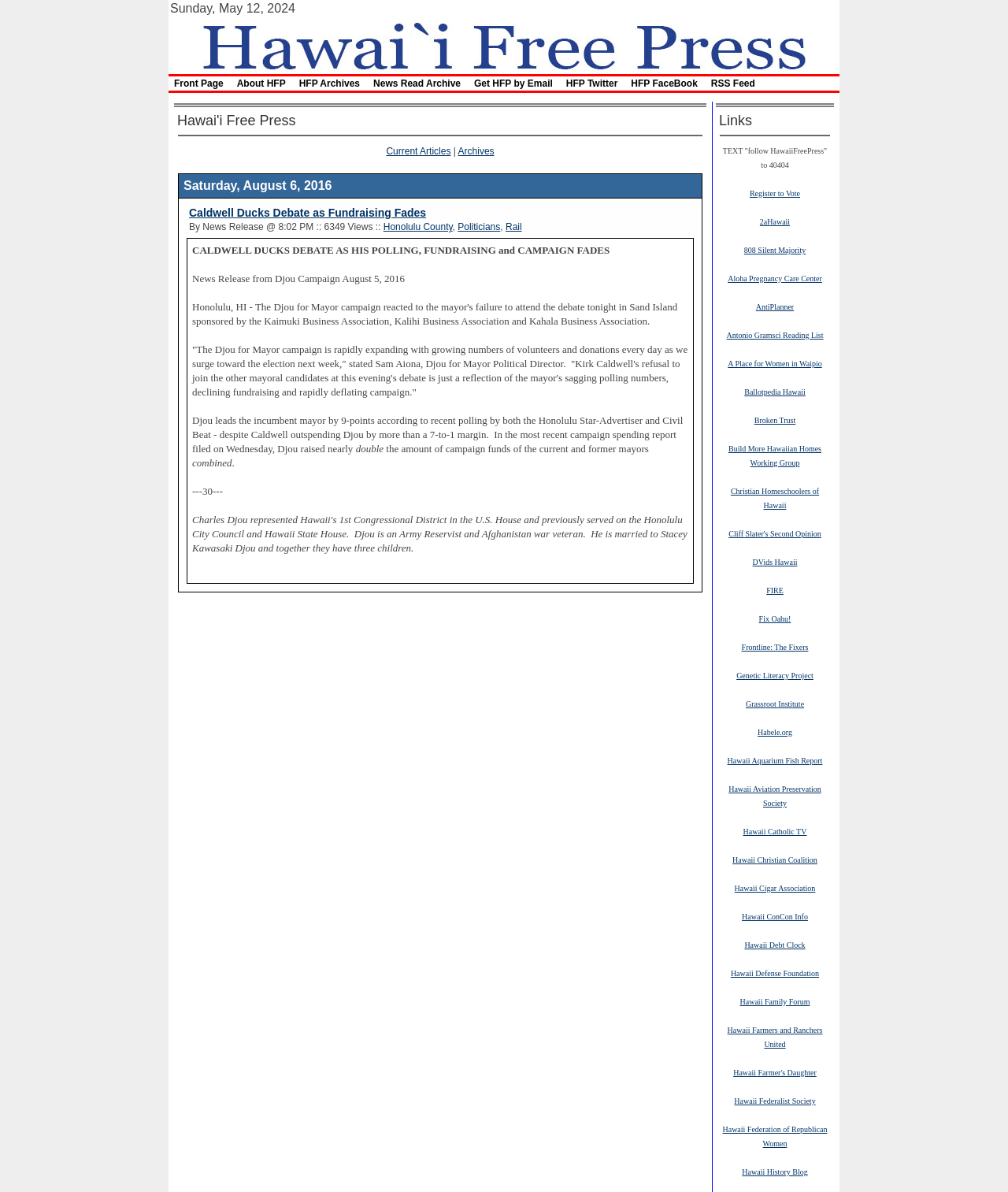How many links are there in the 'Links' section?
Please use the visual content to give a single word or phrase answer.

15